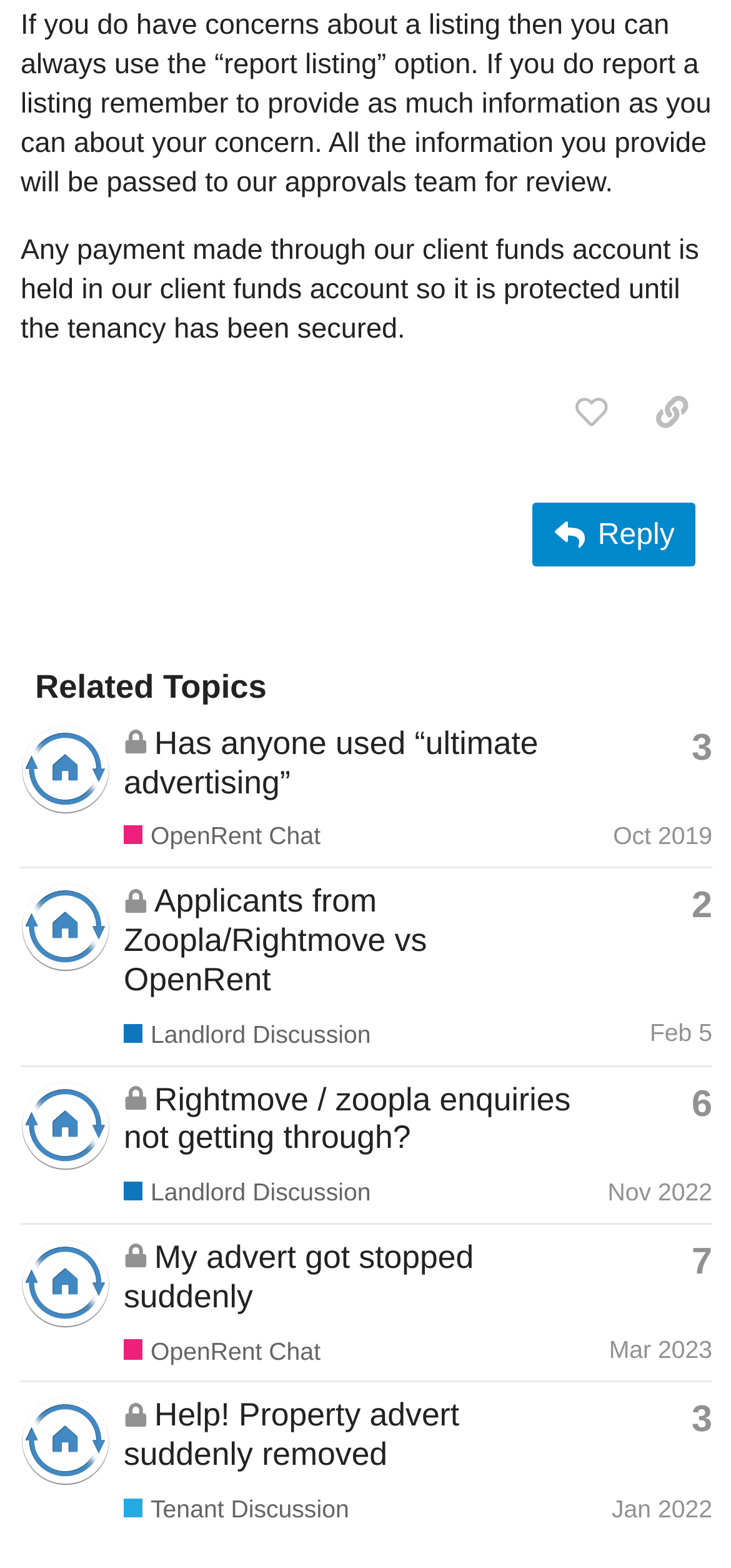How many topics are listed?
Please answer the question with a single word or phrase, referencing the image.

4